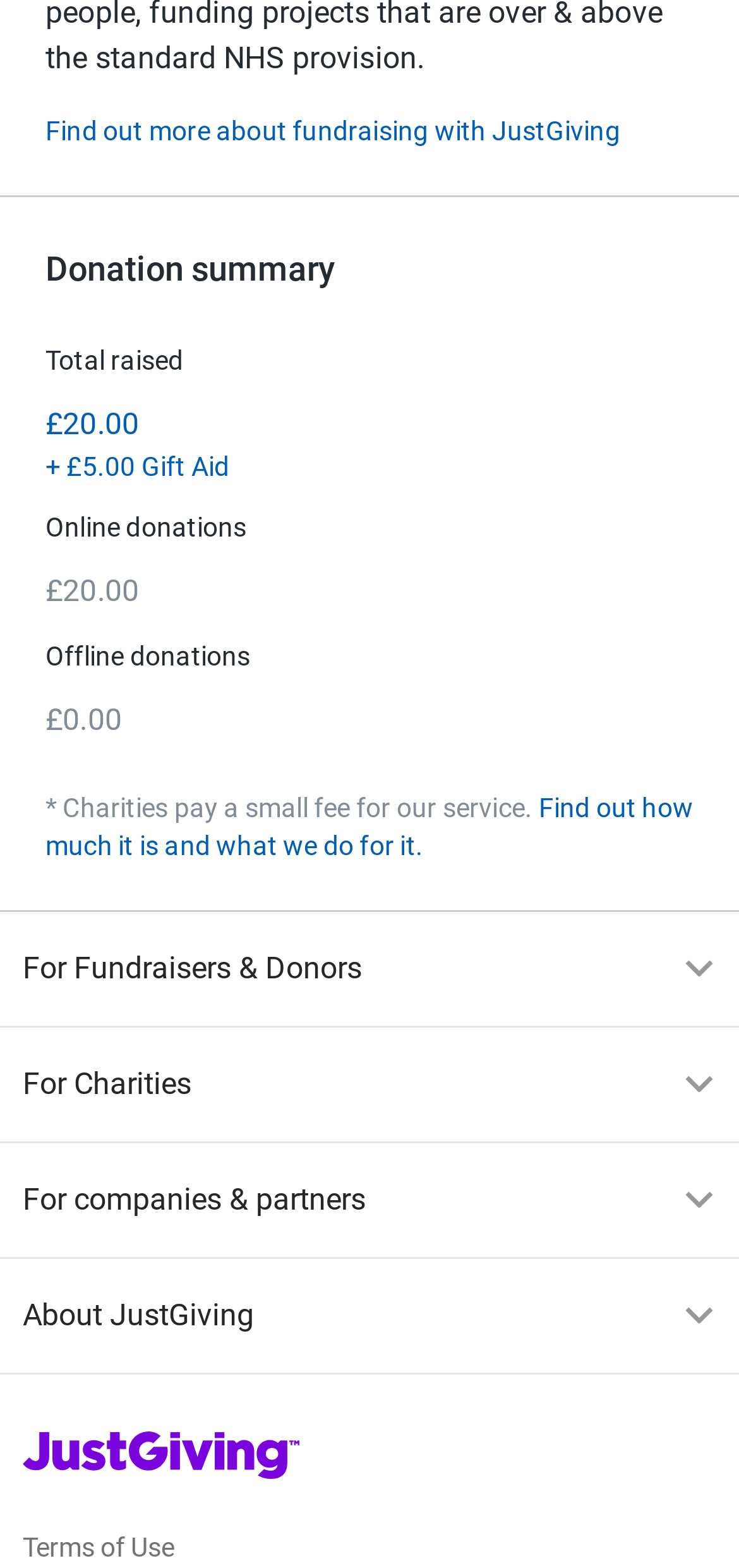How many buttons are present in the footer section?
Using the information presented in the image, please offer a detailed response to the question.

The footer section of the webpage contains four buttons, namely 'For Fundraisers & Donors', 'For Charities', 'For companies & partners', and 'About JustGiving'.